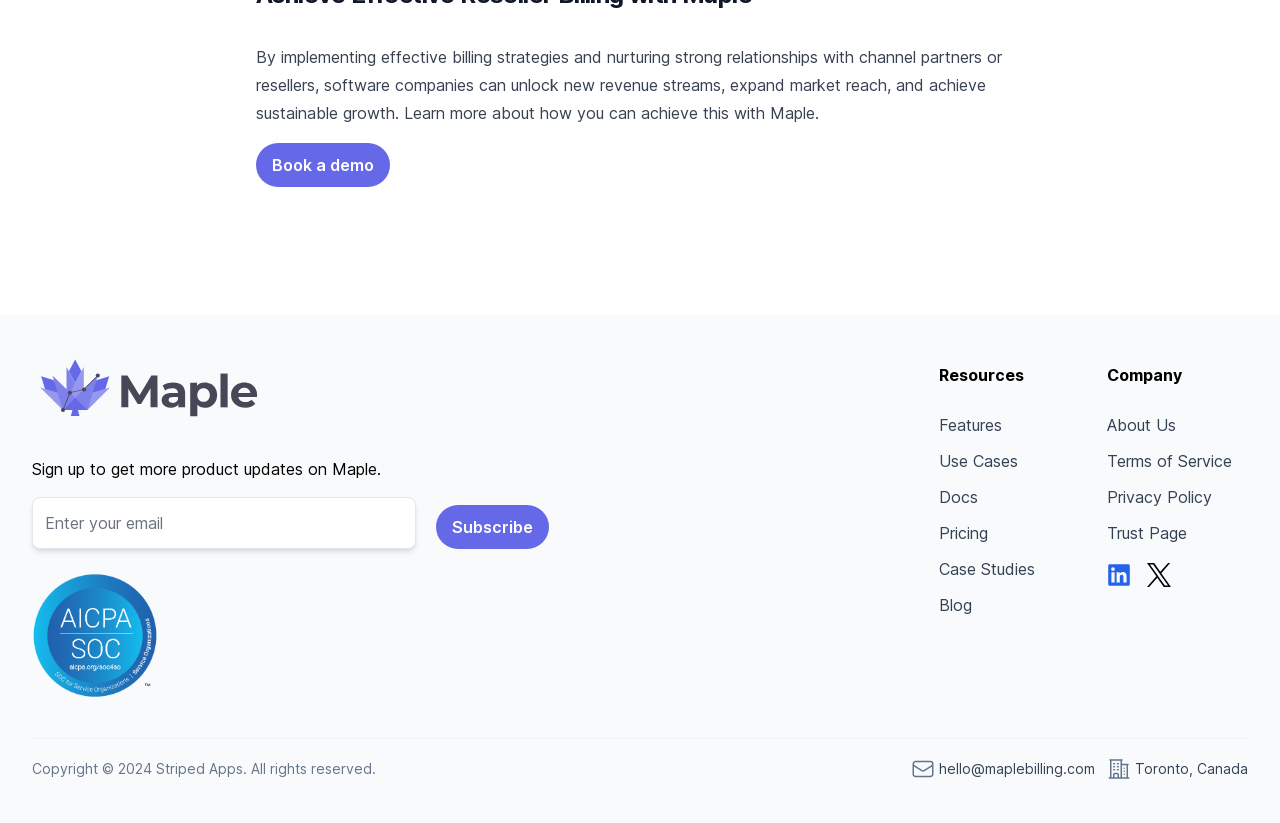Provide a single word or phrase answer to the question: 
What is the location of the company?

Toronto, Canada